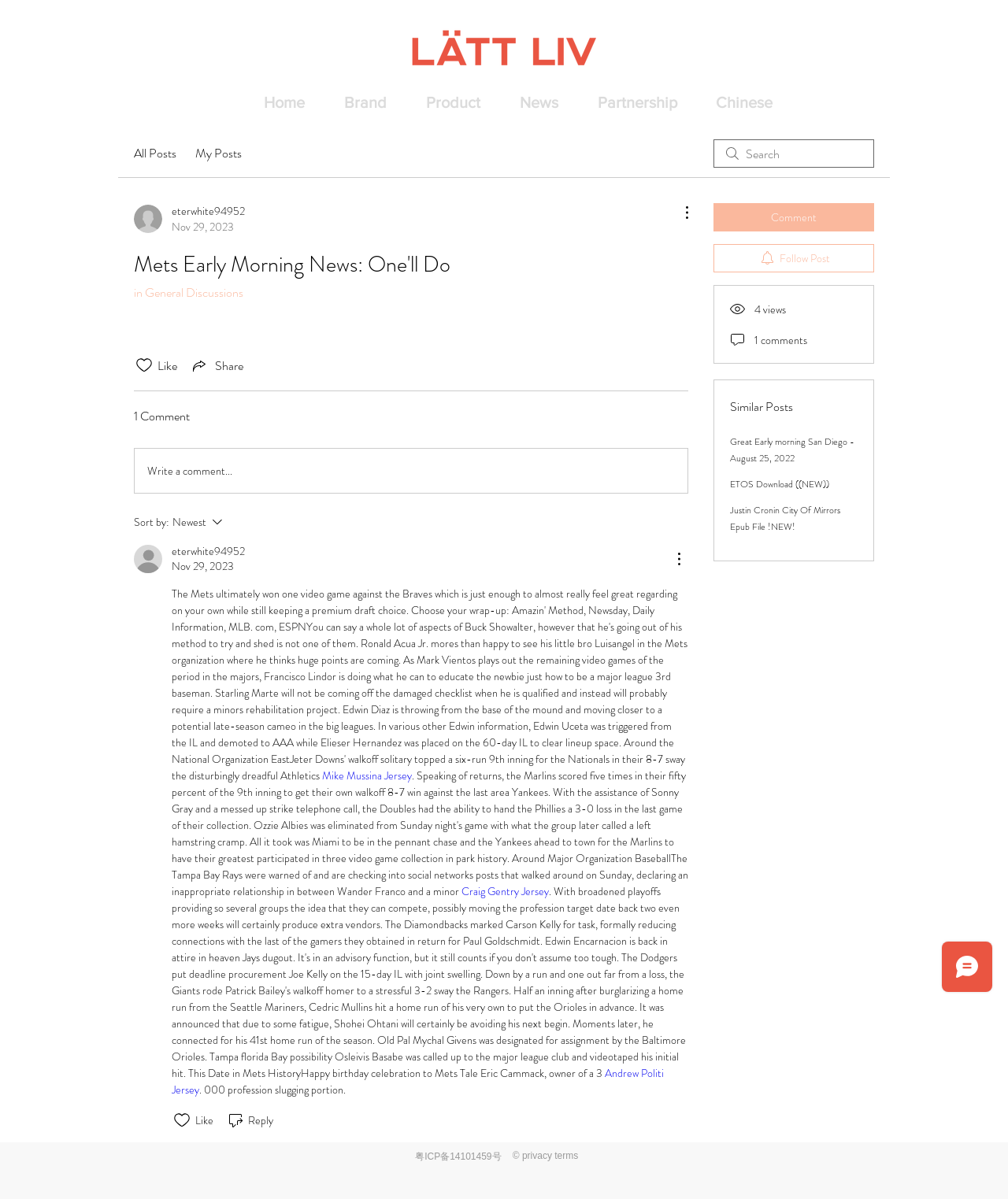Find the bounding box coordinates of the element to click in order to complete the given instruction: "Search for something."

[0.708, 0.116, 0.867, 0.14]